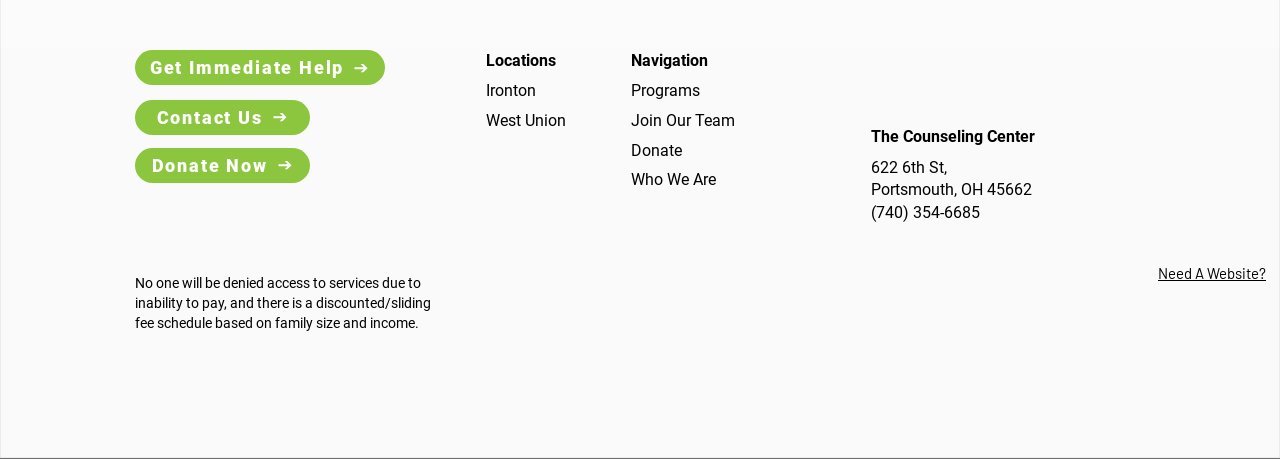Please provide a comprehensive response to the question below by analyzing the image: 
What are the social media platforms available?

I found this information by looking at the list element with the text 'Social Bar' which contains links to various social media platforms, including Instagram, Facebook, Twitter, and LinkedIn.